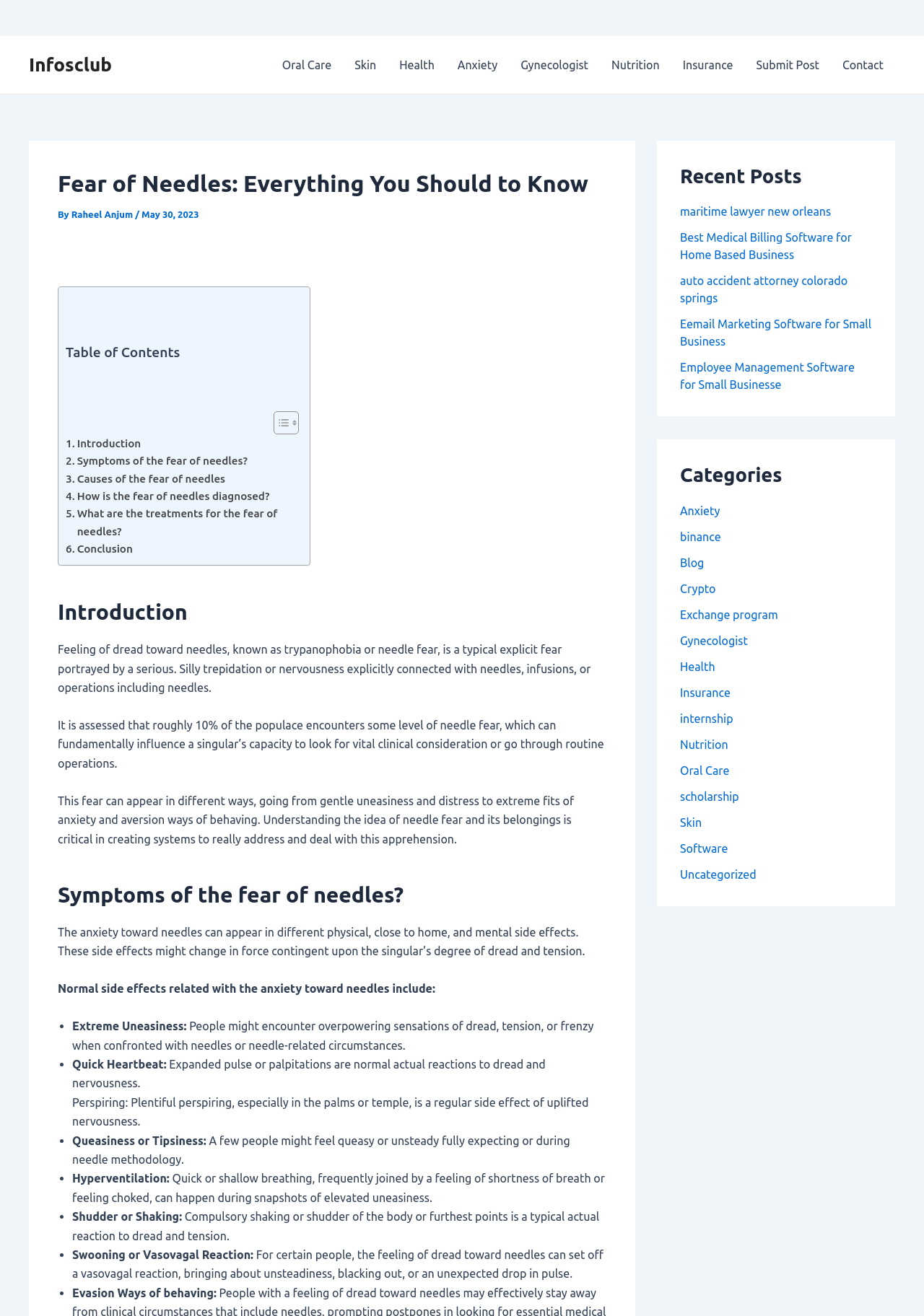Locate the bounding box coordinates of the area to click to fulfill this instruction: "Visit the 'Anxiety' category". The bounding box should be presented as four float numbers between 0 and 1, in the order [left, top, right, bottom].

[0.736, 0.383, 0.779, 0.393]